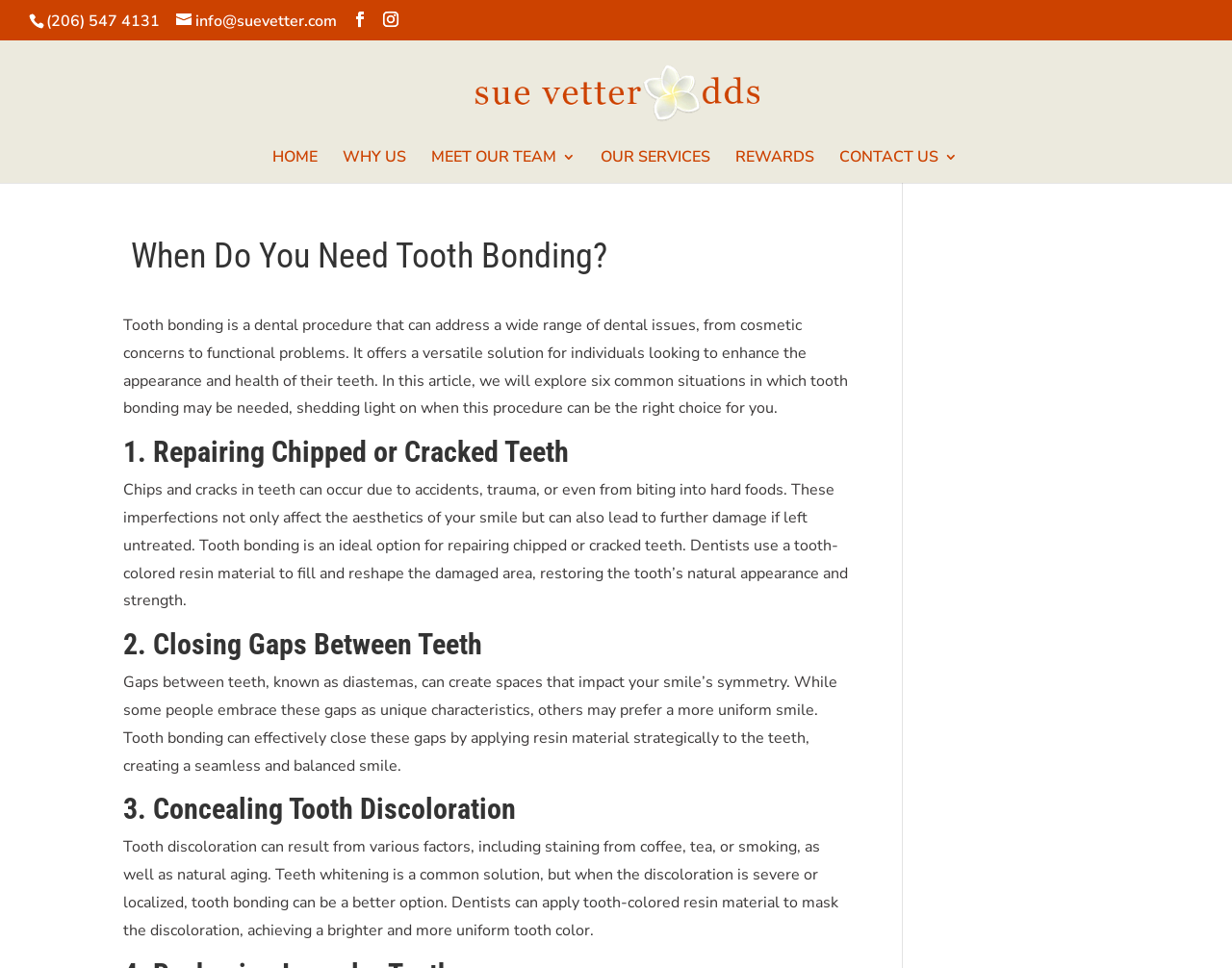Can you show the bounding box coordinates of the region to click on to complete the task described in the instruction: "Call the dentist"?

[0.038, 0.011, 0.13, 0.033]